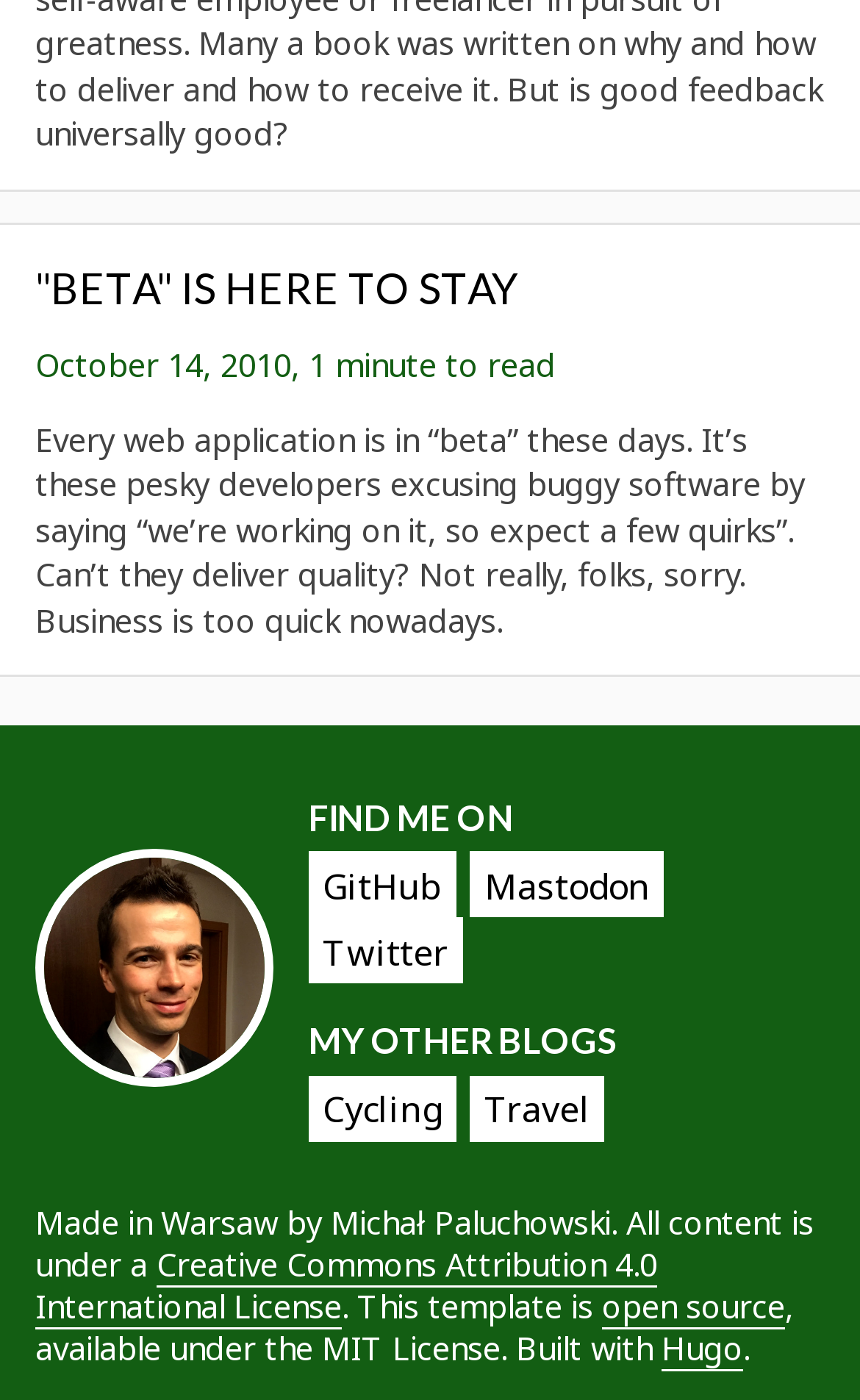Please specify the bounding box coordinates of the clickable region necessary for completing the following instruction: "get quotes from porch builders Harleston". The coordinates must consist of four float numbers between 0 and 1, i.e., [left, top, right, bottom].

None